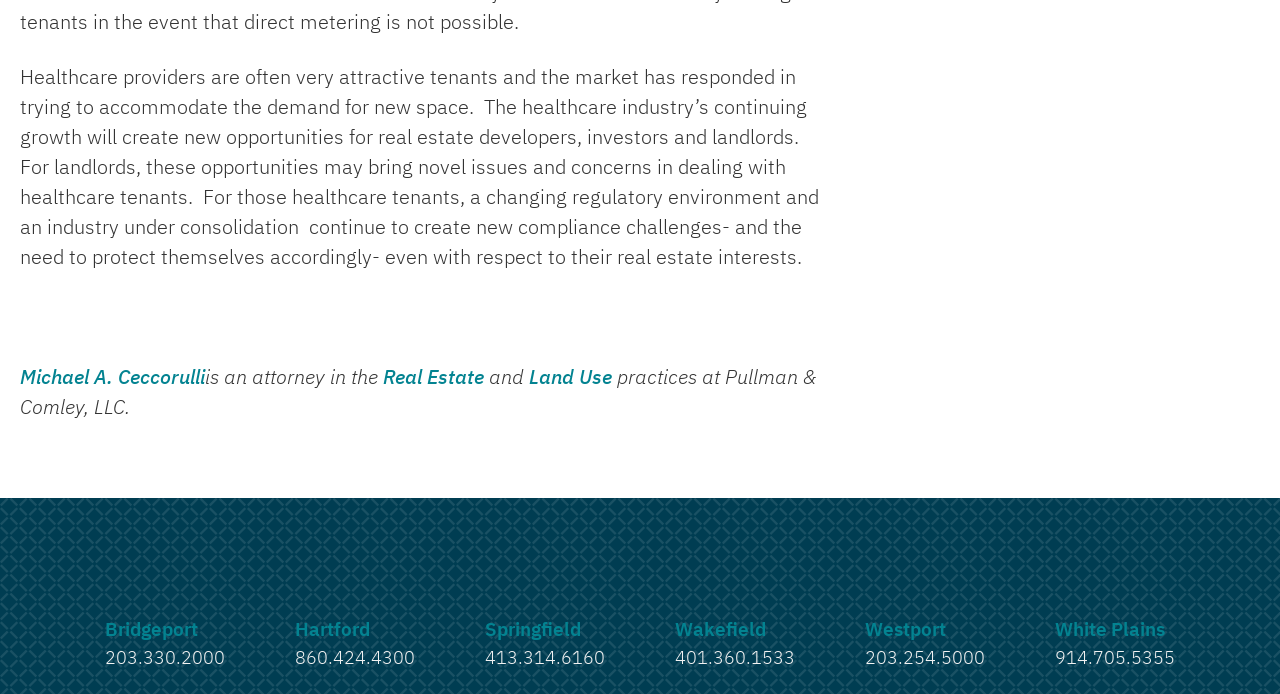Please identify the bounding box coordinates of the element that needs to be clicked to execute the following command: "Learn more about Real Estate practice". Provide the bounding box using four float numbers between 0 and 1, formatted as [left, top, right, bottom].

[0.299, 0.53, 0.378, 0.558]